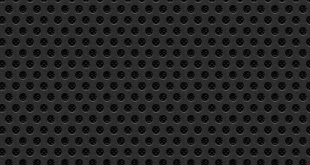Generate an elaborate caption for the image.

The image features a textured black surface adorned with a pattern of evenly spaced circles. This design creates a modern and sleek aesthetic, suitable for various applications in graphic design or product backgrounds. The interplay of light and shadow across the circular forms enhances the depth and visual interest of the material, giving it a contemporary look that can be effectively utilized in design projects focused on themes like technology, architecture, or minimalism.